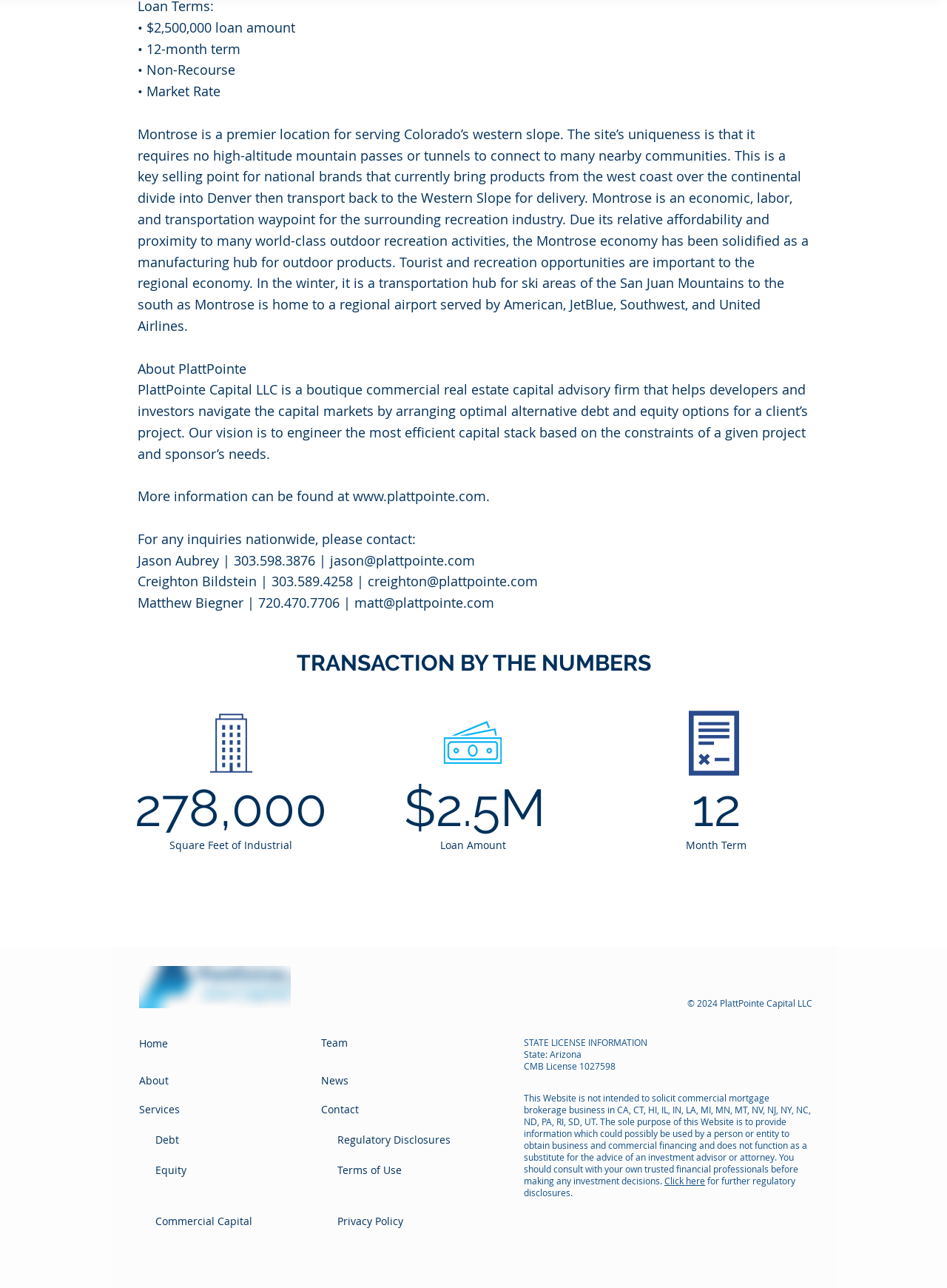Ascertain the bounding box coordinates for the UI element detailed here: "News". The coordinates should be provided as [left, top, right, bottom] with each value being a float between 0 and 1.

[0.339, 0.833, 0.368, 0.844]